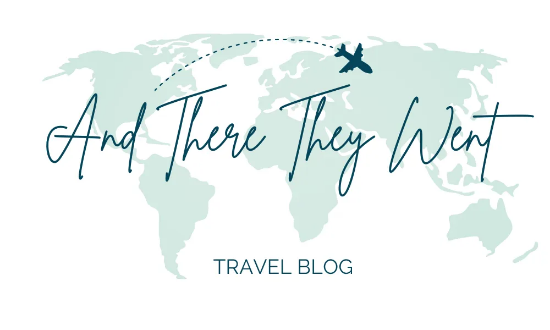Using the information in the image, give a comprehensive answer to the question: 
What is the phrase printed beneath the blog's name?

According to the caption, the phrase 'TRAVEL BLOG' is clearly printed beneath the blog's name, which serves to establish the content focus of the site.